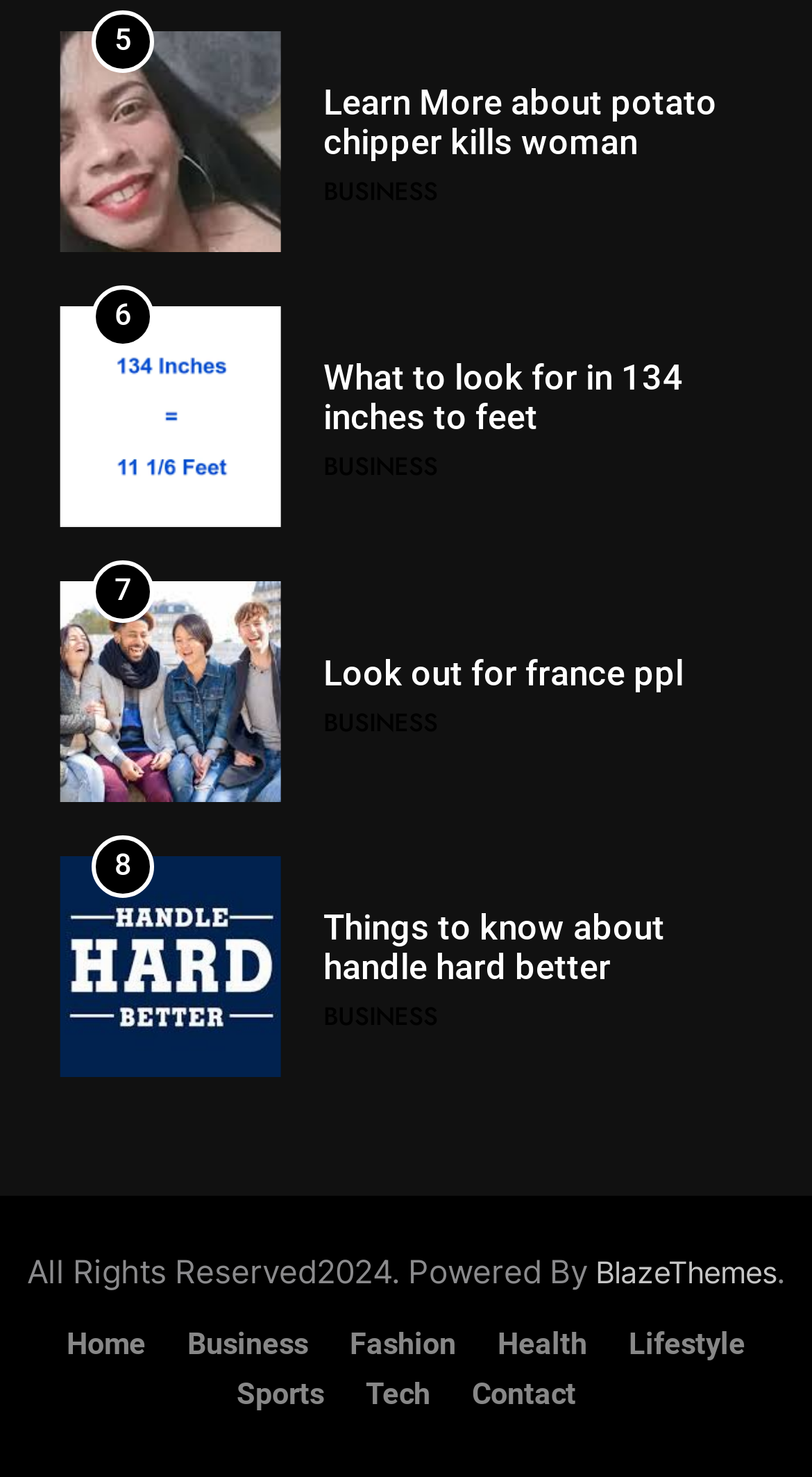Could you indicate the bounding box coordinates of the region to click in order to complete this instruction: "Visit Jeeps on the Rock".

None